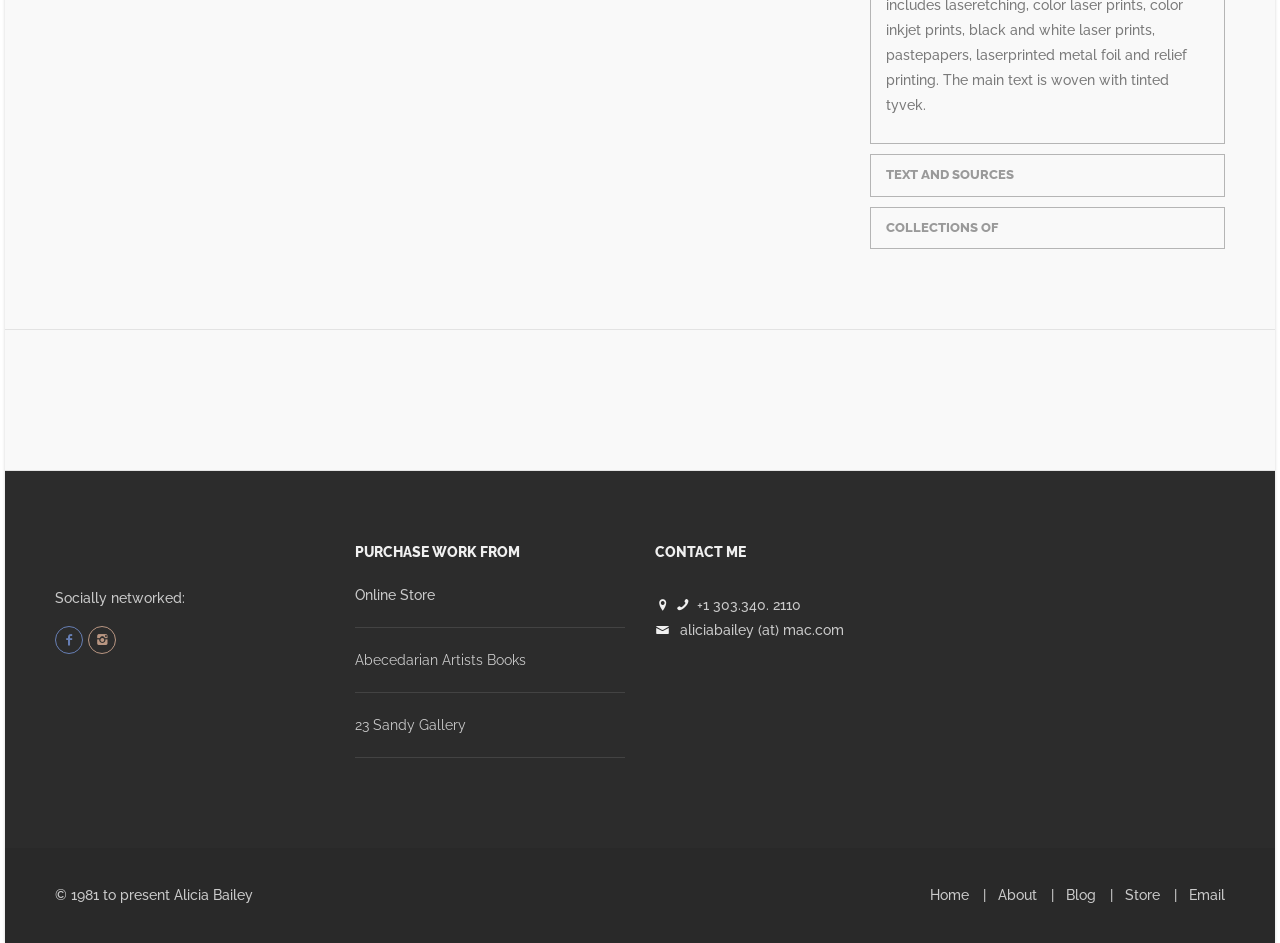What is the name of the artist?
Please answer the question with a detailed and comprehensive explanation.

The answer can be found in the StaticText element with the text '© 1981 to present Alicia Bailey' at the bottom of the page, which suggests that Alicia Bailey is the artist or owner of the website.